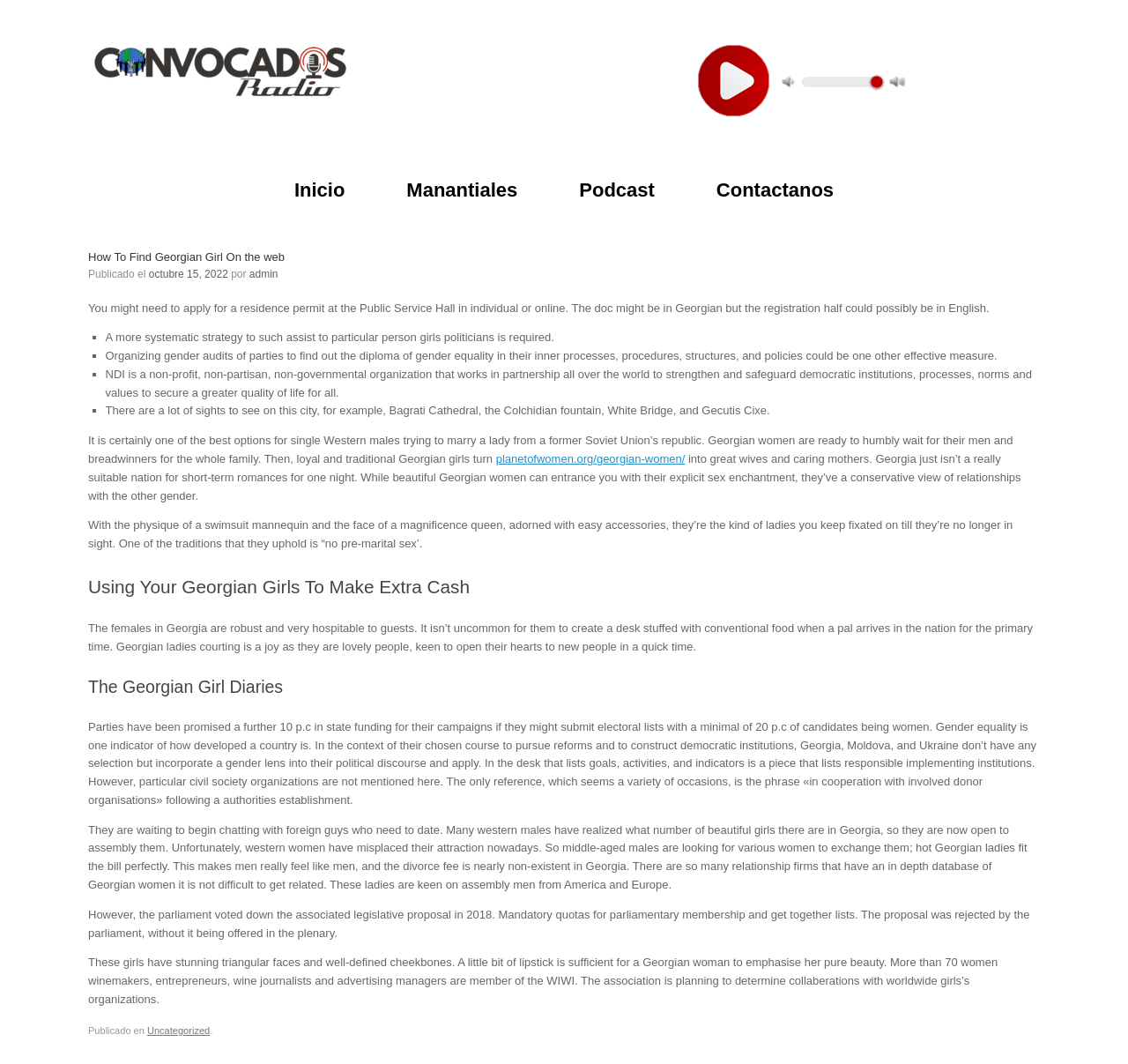Provide an in-depth caption for the contents of the webpage.

This webpage is about finding Georgian girls online, specifically focused on dating and relationships. At the top, there is a header section with a logo and a navigation menu with links to "Inicio", "Manantiales", "Podcast", and "Contactanos". Below the header, there is a large title "How To Find Georgian Girl On the web" followed by a publication date and author information.

The main content of the webpage is divided into several sections. The first section discusses the process of applying for a residence permit in Georgia and provides some general information about the country. The next section is a list of bullet points, each describing a different aspect of Georgian girls, such as their traditional values, beauty, and loyalty.

Following this, there are several sections with headings like "Using Your Georgian Girls To Make Extra Cash", "The Georgian Girl Diaries", and others. These sections appear to be articles or blog posts discussing various topics related to Georgian girls, including their characteristics, dating, and relationships.

Throughout the webpage, there are several images, including a logo and what appears to be a photo of a Georgian girl. The text is well-organized and easy to read, with clear headings and paragraphs. Overall, the webpage seems to be a resource for men interested in dating or marrying Georgian girls, providing information and insights into their culture and values.